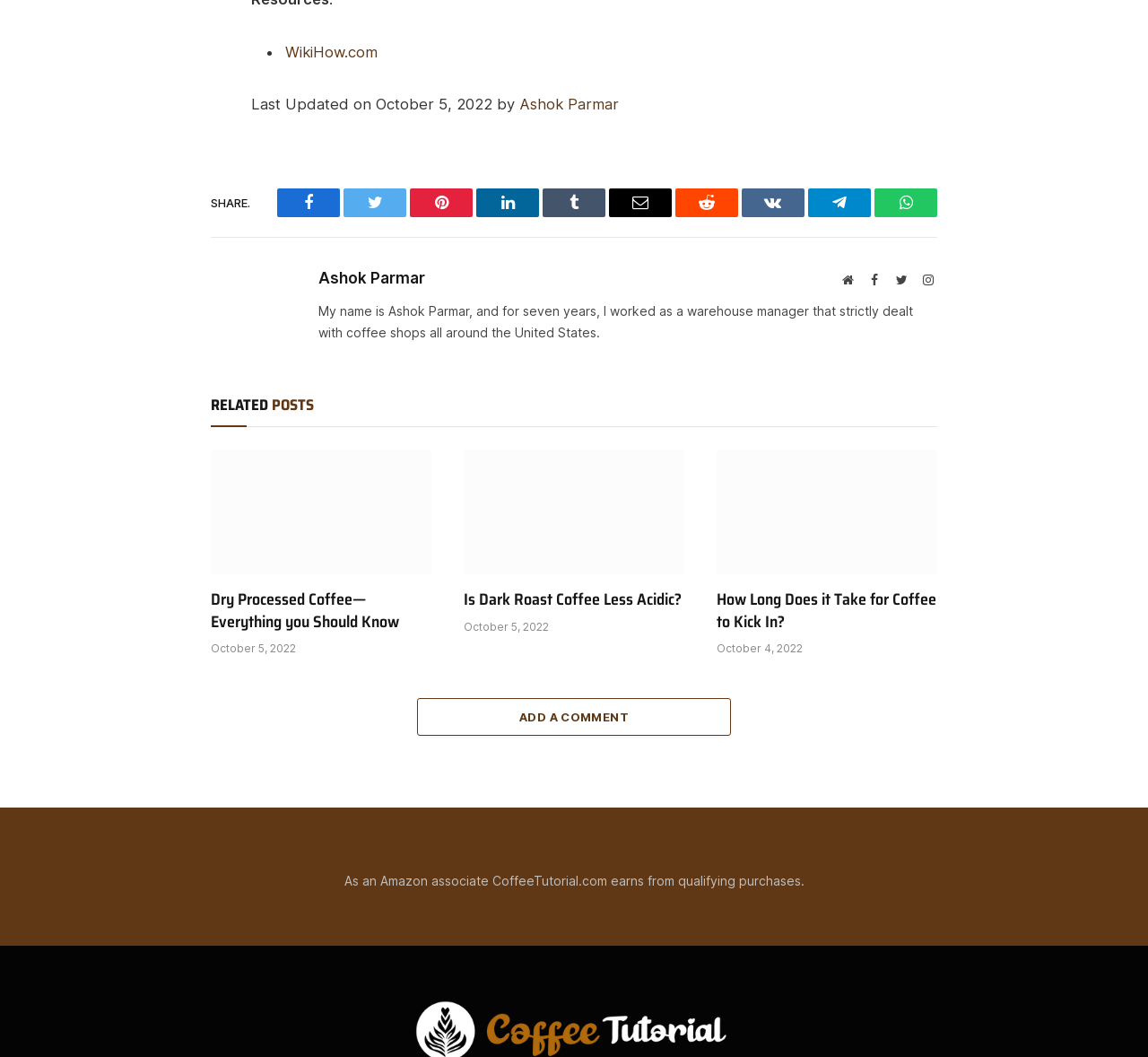Please identify the bounding box coordinates of the element's region that should be clicked to execute the following instruction: "View the related post about Is Dark Roast Coffee Less Acidic". The bounding box coordinates must be four float numbers between 0 and 1, i.e., [left, top, right, bottom].

[0.404, 0.426, 0.596, 0.543]